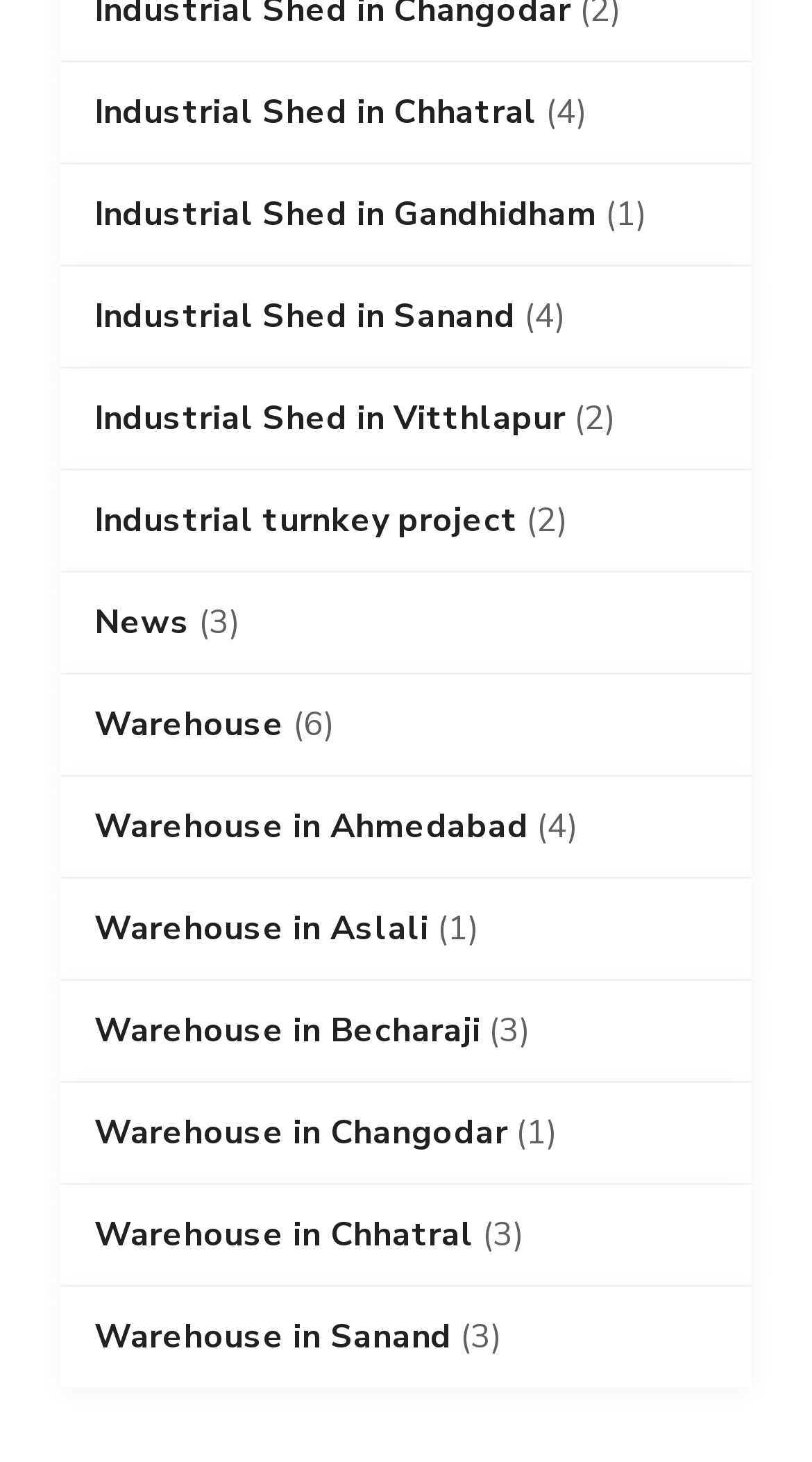What is the first industrial shed location?
Refer to the screenshot and respond with a concise word or phrase.

Chhatral